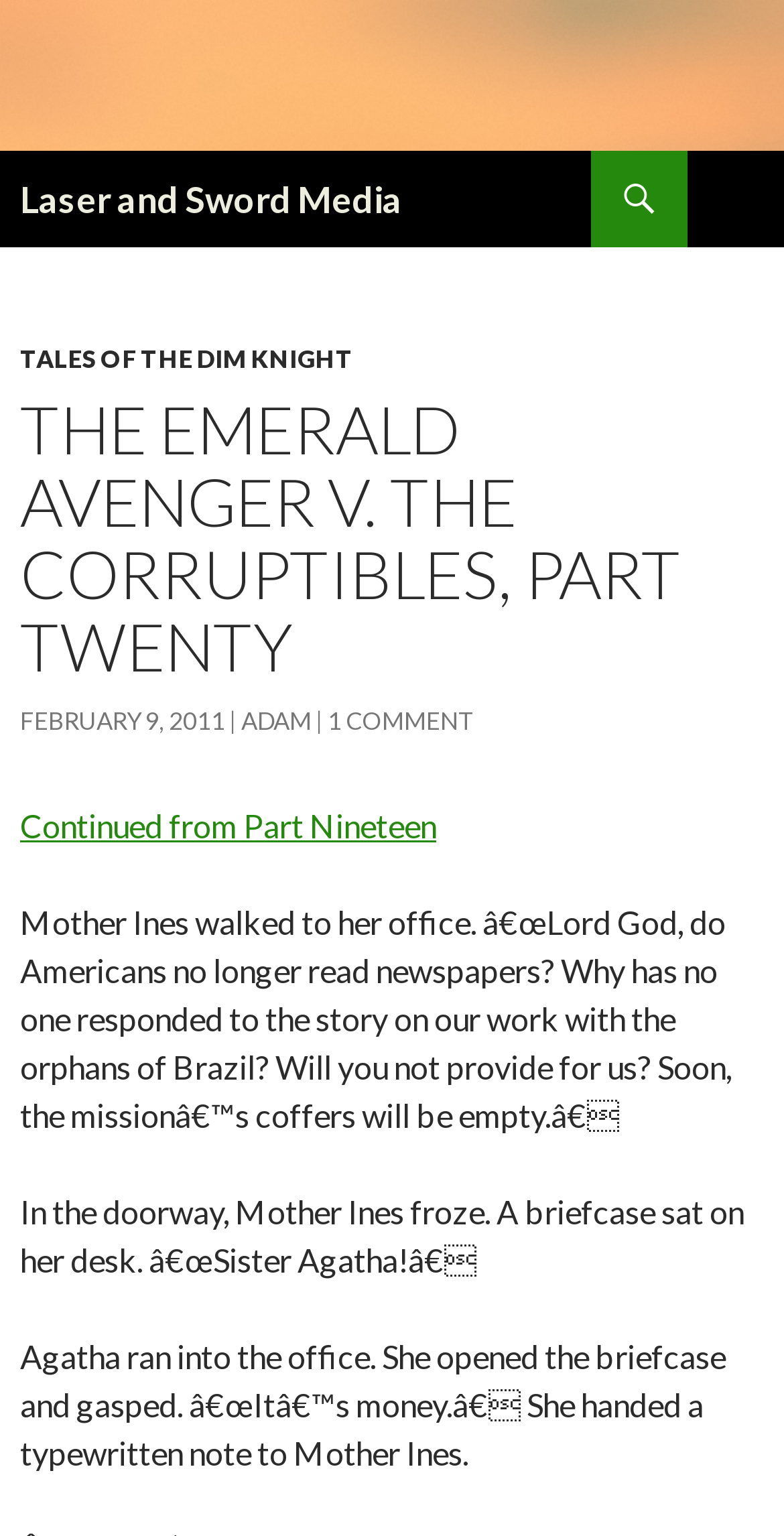What is the title of the current story?
Answer the question with a single word or phrase by looking at the picture.

The Emerald Avenger v. the Corruptibles, Part Twenty